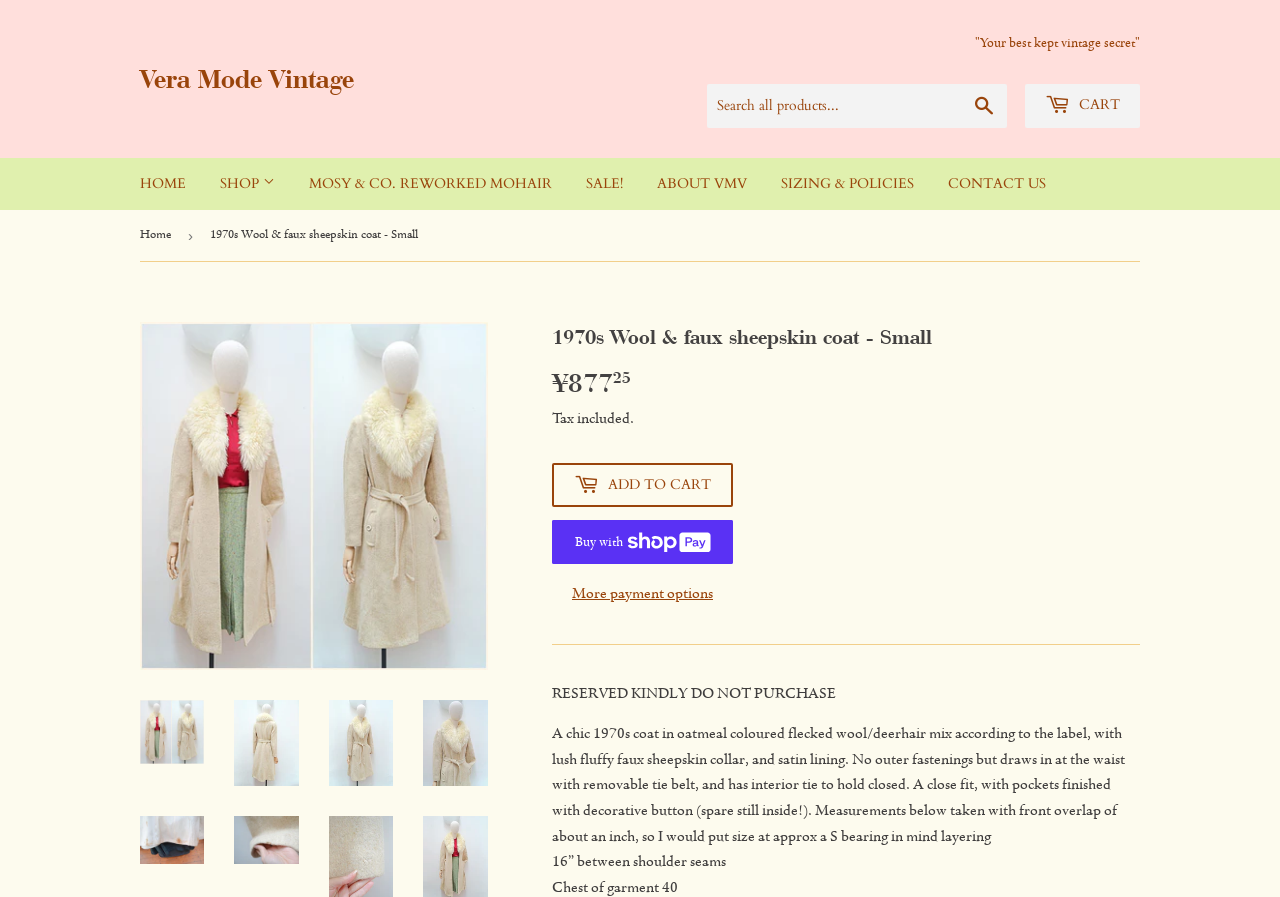Describe all the significant parts and information present on the webpage.

This webpage appears to be a product page for a vintage clothing item, specifically a 1970s wool and faux sheepskin coat. At the top of the page, there is a navigation menu with links to various sections of the website, including "Home", "Shop", and "About VMV". Below this, there is a search bar and a link to the shopping cart.

The main content of the page is dedicated to the product description and images. There are multiple images of the coat, showcasing it from different angles, and they are scattered throughout the page. The product title, "1970s Wool & faux sheepskin coat - Small", is displayed prominently above the images.

The product description is divided into sections, with headings and paragraphs of text. The description provides details about the coat's material, features, and measurements. There is also a note stating that the item is reserved and should not be purchased.

Below the product description, there are buttons to add the item to the cart or to buy it now using ShopPay. There is also an option to view more payment options. The page ends with a horizontal separator and some additional text about the product measurements.

On the right side of the page, there is a column with links to other categories, such as "New In", "Jewellery", and "Coats / Jackets / Suits". There is also a link to the "SIZING & POLICIES" page and a "CONTACT US" link.